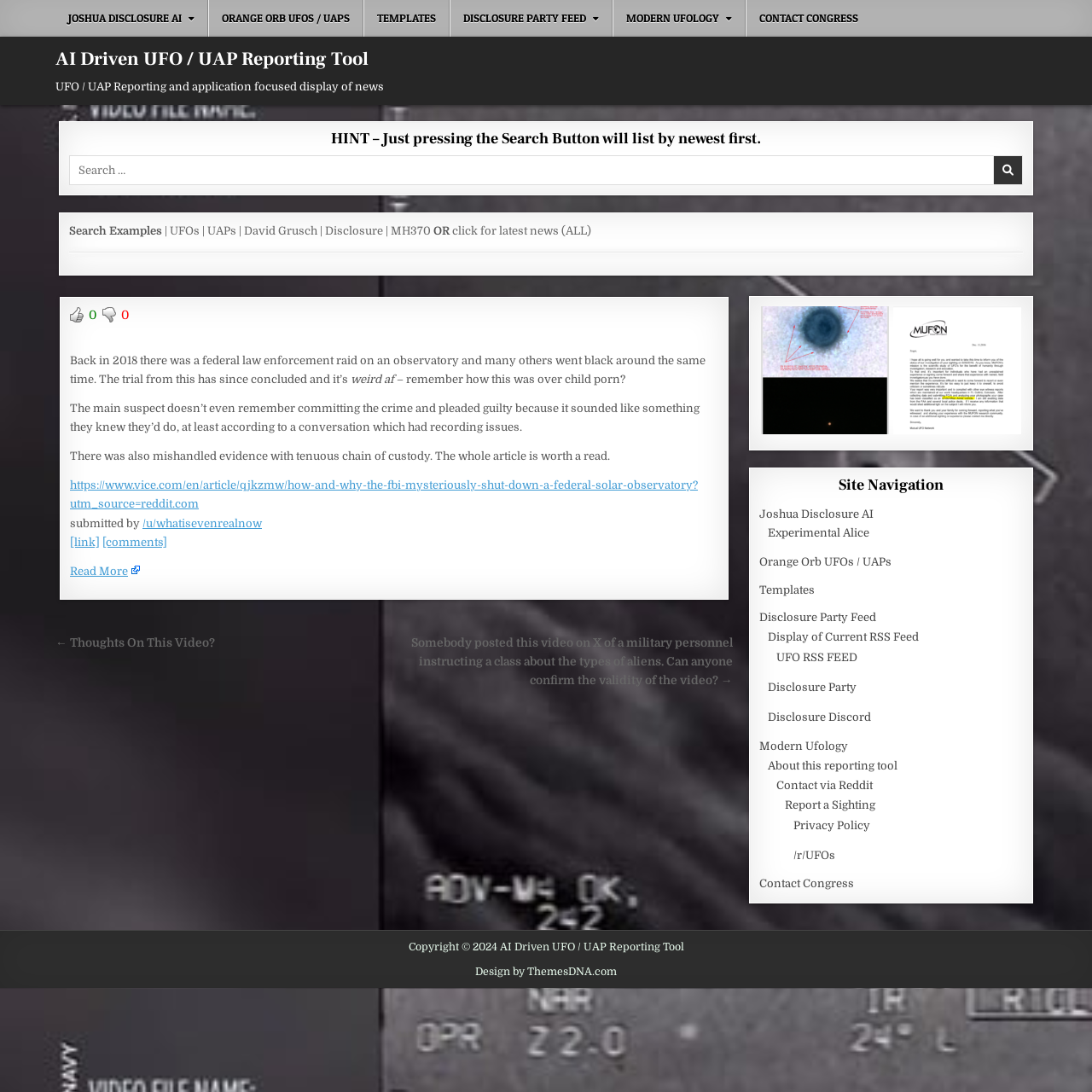Please identify the bounding box coordinates of the area I need to click to accomplish the following instruction: "Contact Congress about UFO sightings".

[0.683, 0.0, 0.798, 0.034]